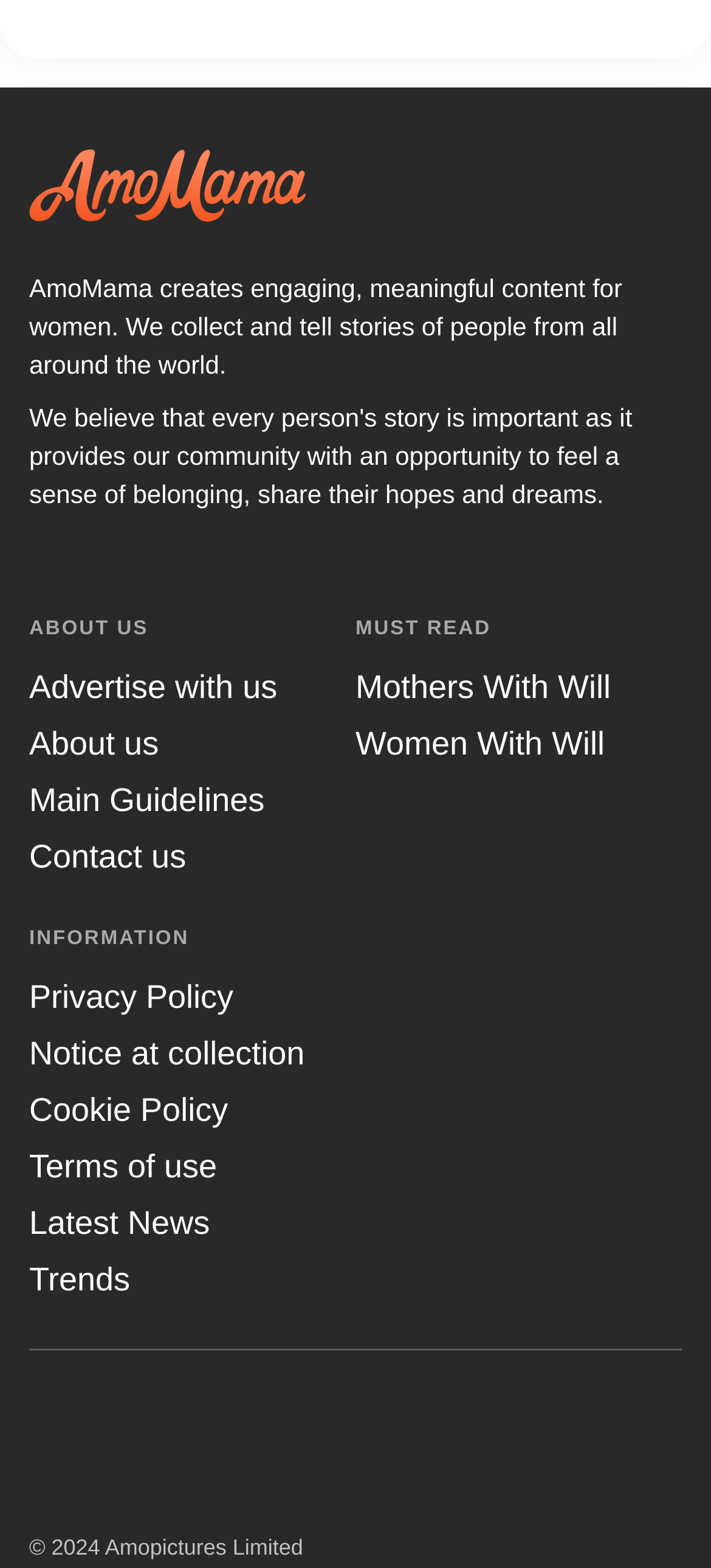Find the bounding box coordinates of the clickable region needed to perform the following instruction: "Read the article about the Neolithic Revolution". The coordinates should be provided as four float numbers between 0 and 1, i.e., [left, top, right, bottom].

None